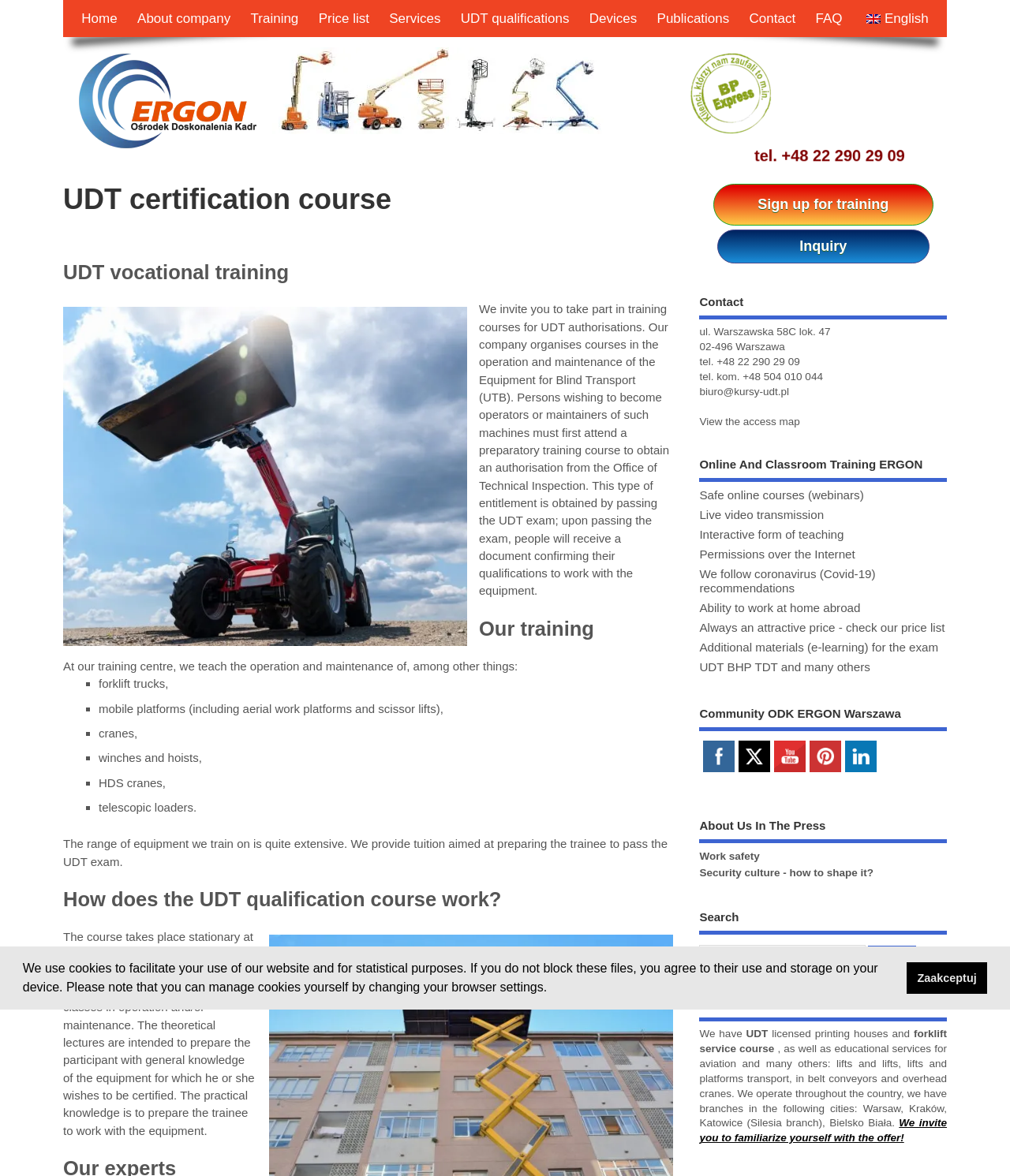Please identify the bounding box coordinates of where to click in order to follow the instruction: "Click on the 'Contact' link".

[0.733, 0.125, 0.796, 0.14]